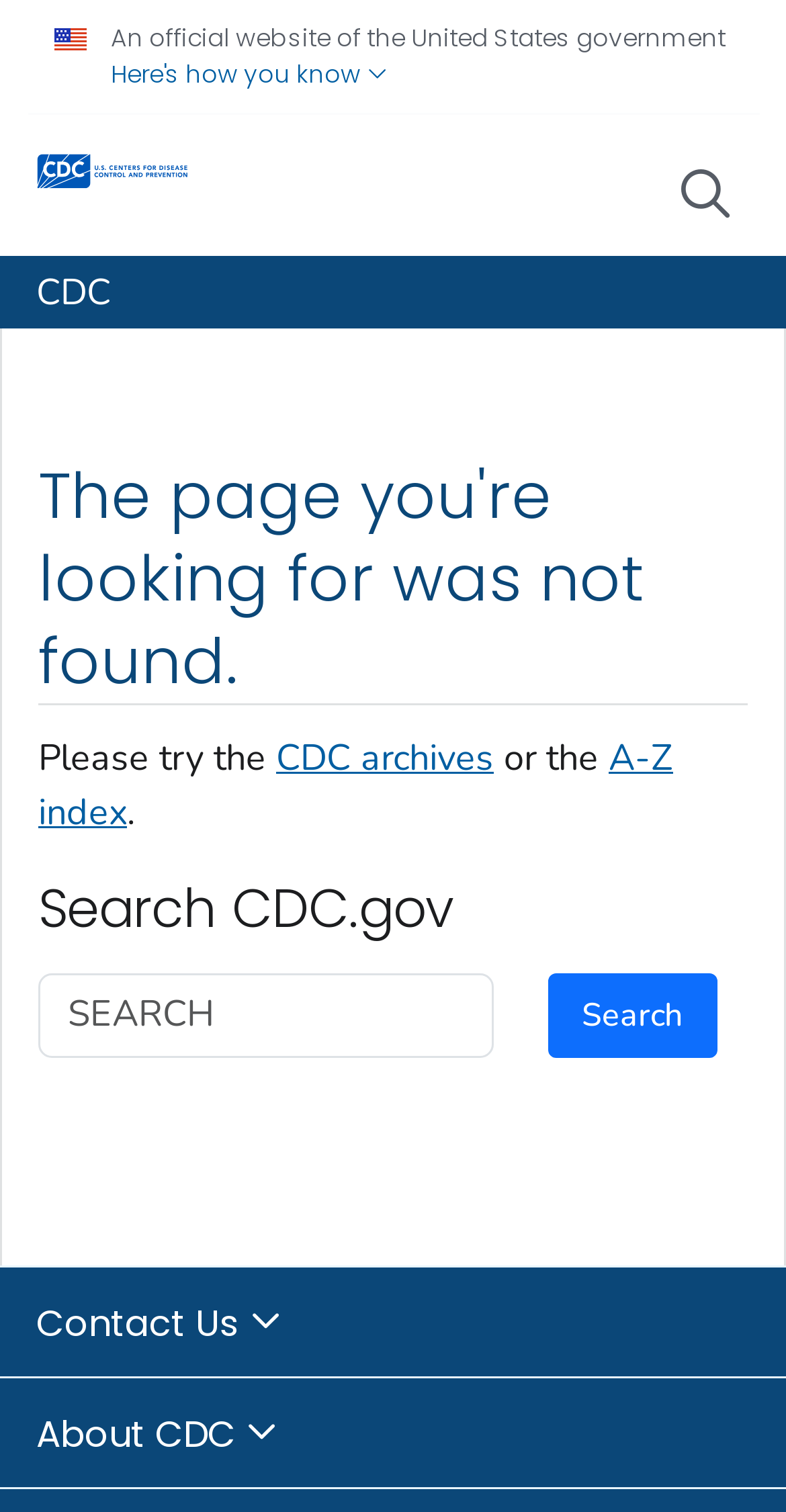Using the provided description: "aria-label="Search" name="query" placeholder="SEARCH"", find the bounding box coordinates of the corresponding UI element. The output should be four float numbers between 0 and 1, in the format [left, top, right, bottom].

[0.049, 0.643, 0.627, 0.7]